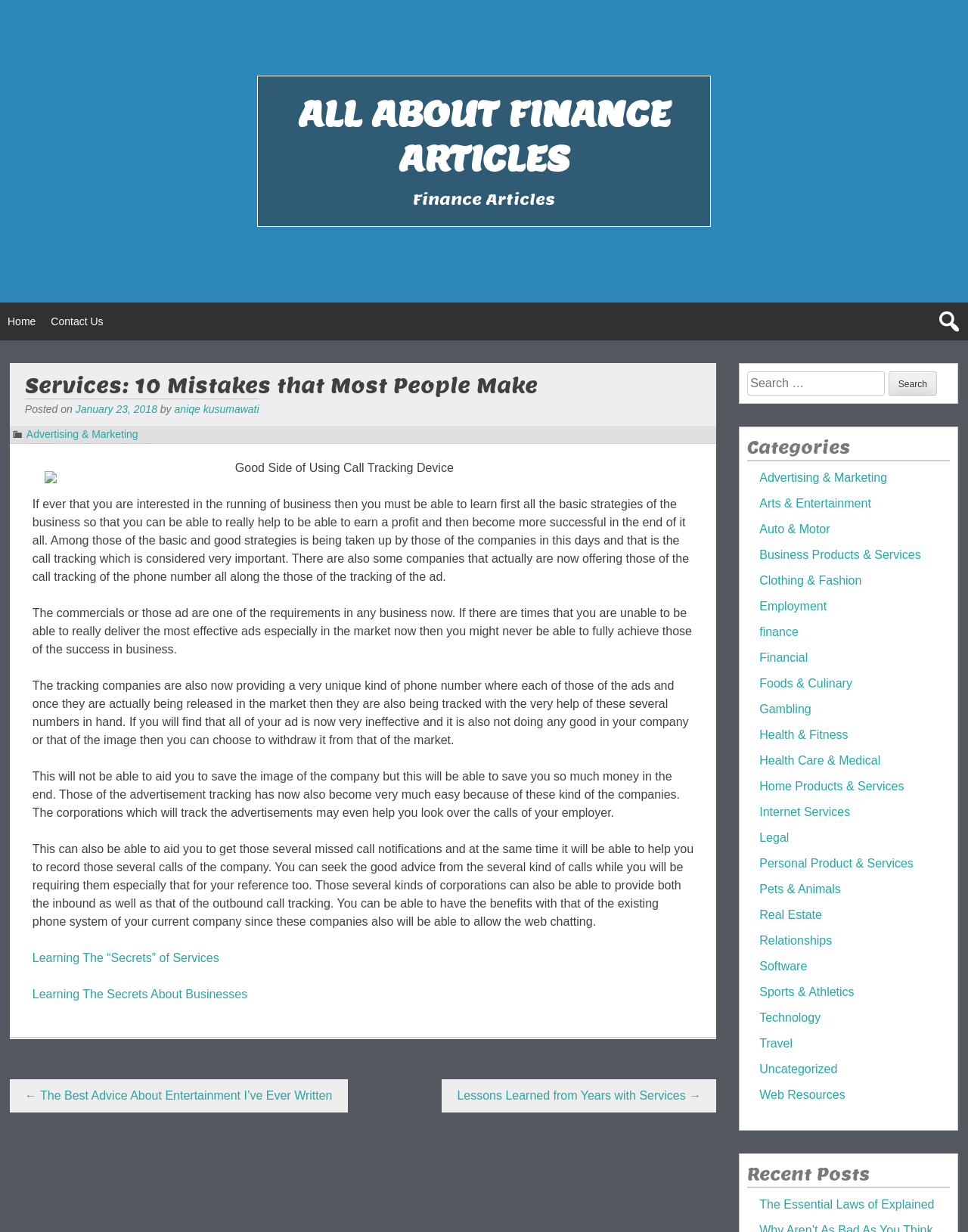Please specify the bounding box coordinates in the format (top-left x, top-left y, bottom-right x, bottom-right y), with all values as floating point numbers between 0 and 1. Identify the bounding box of the UI element described by: The Essential Laws of Explained

[0.785, 0.972, 0.965, 0.983]